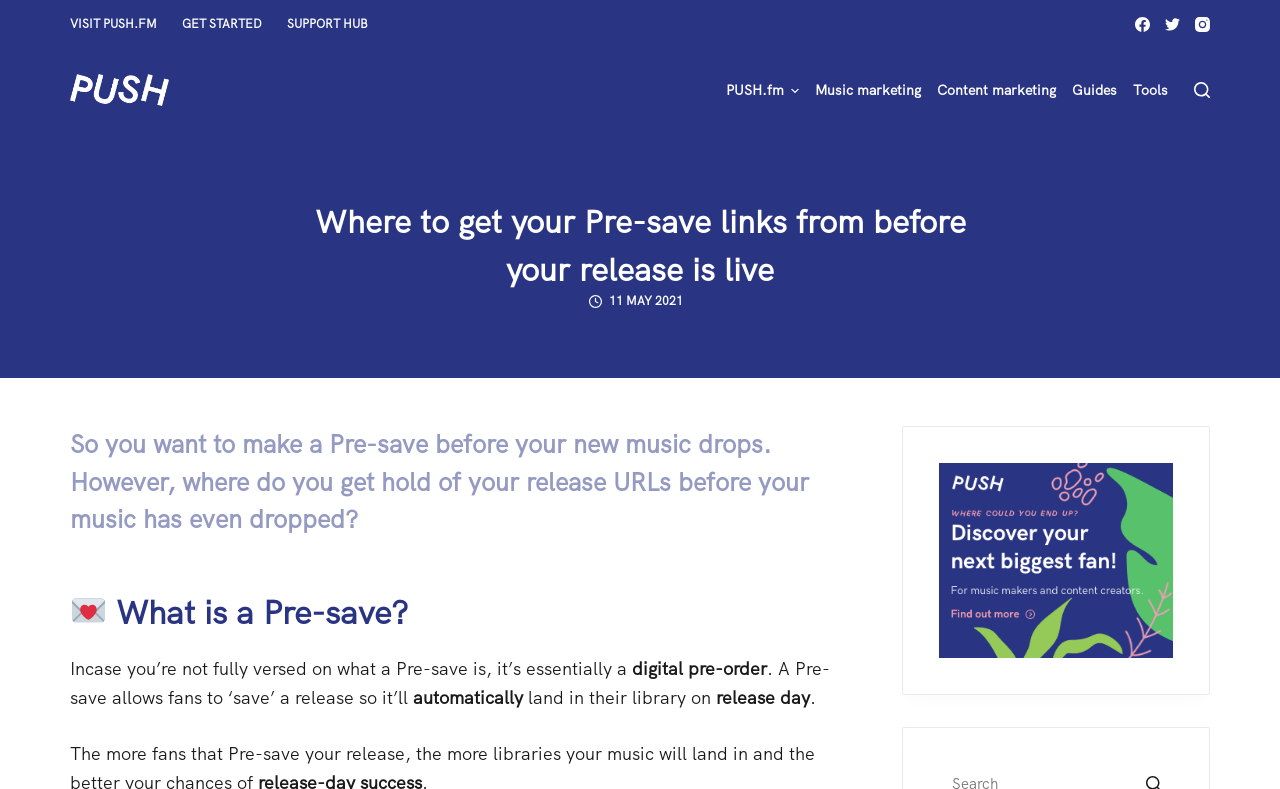Provide a comprehensive caption for the webpage.

The webpage is about Pre-saves, a digital pre-order that allows fans to save a music release so it's ready to stream once it goes live. At the top, there are several links, including "Skip to content", "VISIT PUSH.FM", "GET STARTED", and "SUPPORT HUB", aligned horizontally. Below these links, there are social media icons for Facebook, Twitter, and Instagram, positioned at the top right corner of the page.

The main content area has a header section with a heading that reads "Where to get your Pre-save links from before your release is live". Below this, there is an image and a time element displaying the date "11 MAY 2021". 

The main content is divided into sections, with headings and paragraphs of text. The first section explains what a Pre-save is, with a brief description and a few sentences of text. The second section appears to be a question, "So you want to make a Pre-save before your new music drops. However, where do you get hold of your release URLs before your music has even dropped?" 

There are several links and images scattered throughout the content area, including a link to "Synchedin" with an accompanying image. The page also has a search bar at the top right corner, with a search icon. The overall layout is organized, with clear headings and concise text.